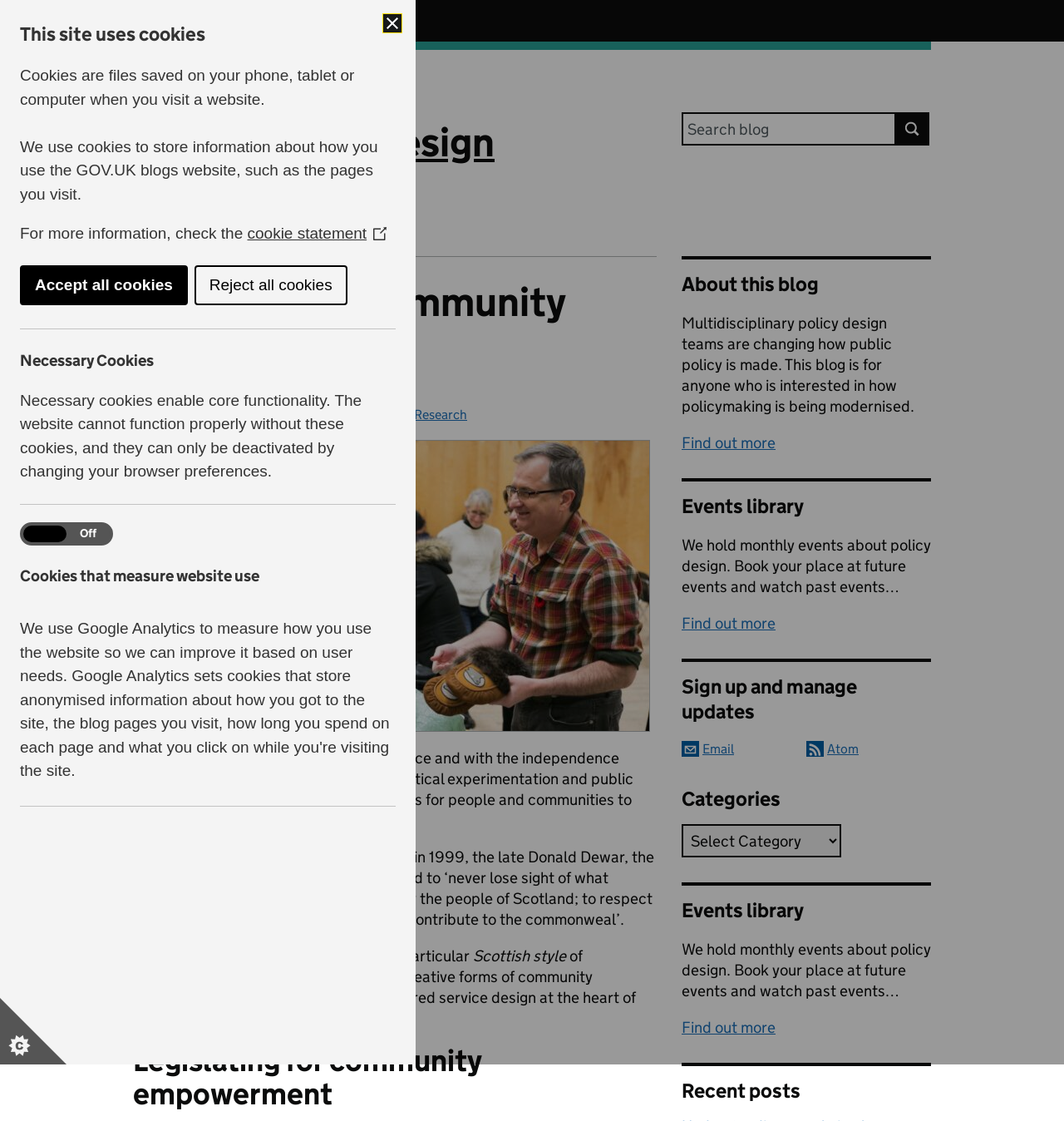What is the purpose of the search box?
Answer the question with a single word or phrase, referring to the image.

To search for content